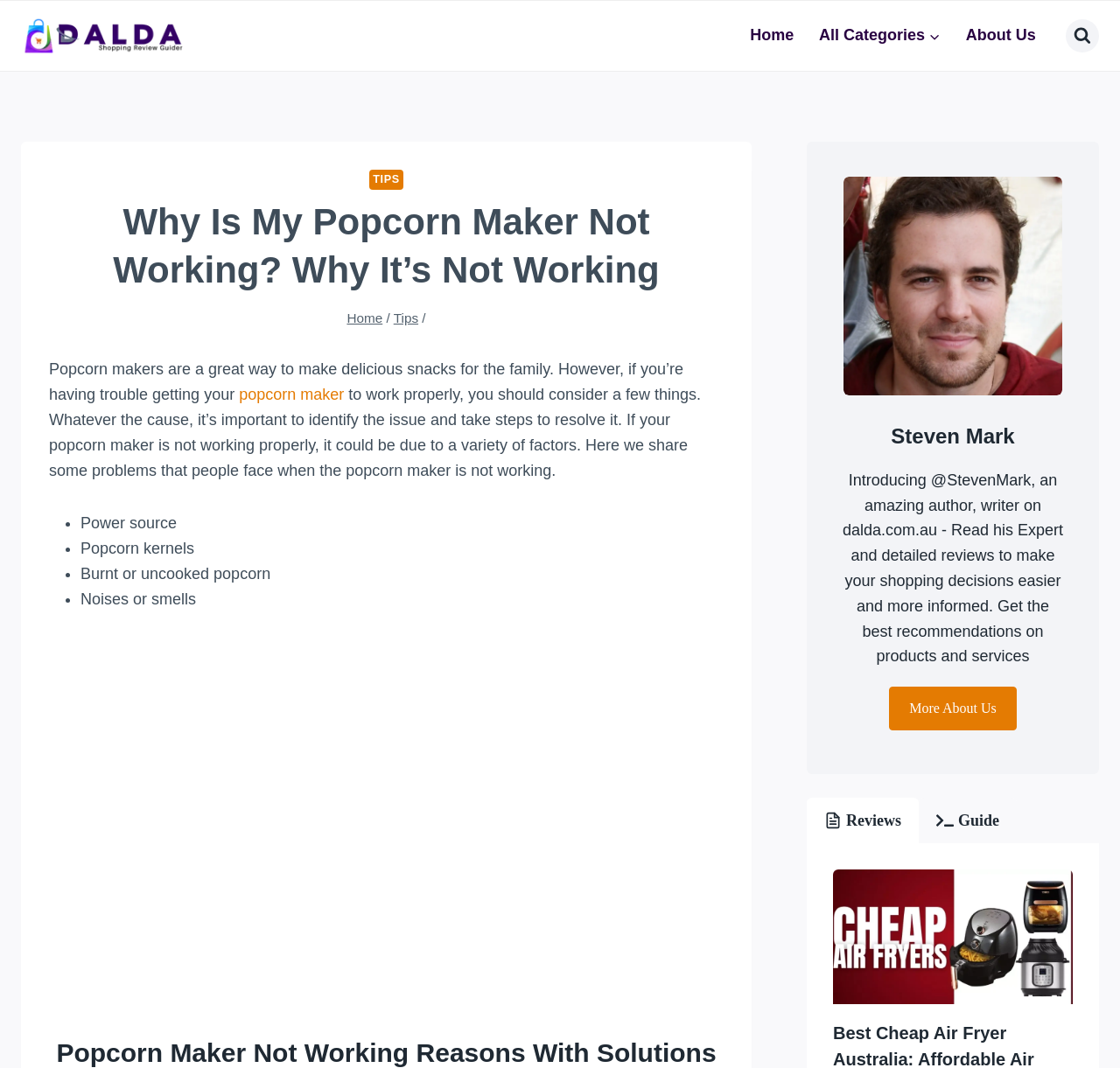What is the main topic of the article?
Please provide a single word or phrase as the answer based on the screenshot.

Popcorn maker not working